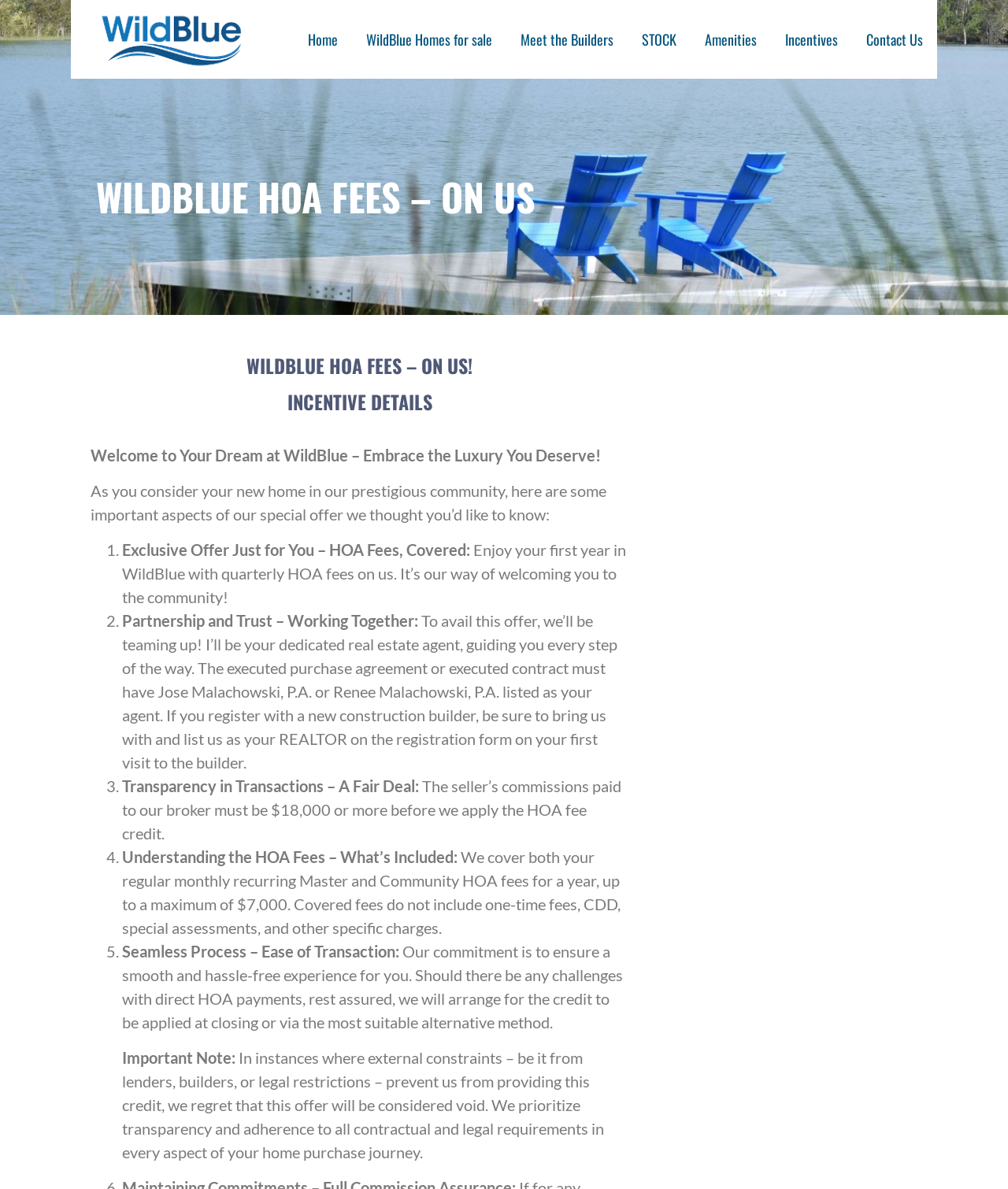Please find the bounding box coordinates (top-left x, top-left y, bottom-right x, bottom-right y) in the screenshot for the UI element described as follows: Contact Us

[0.845, 0.0, 0.93, 0.066]